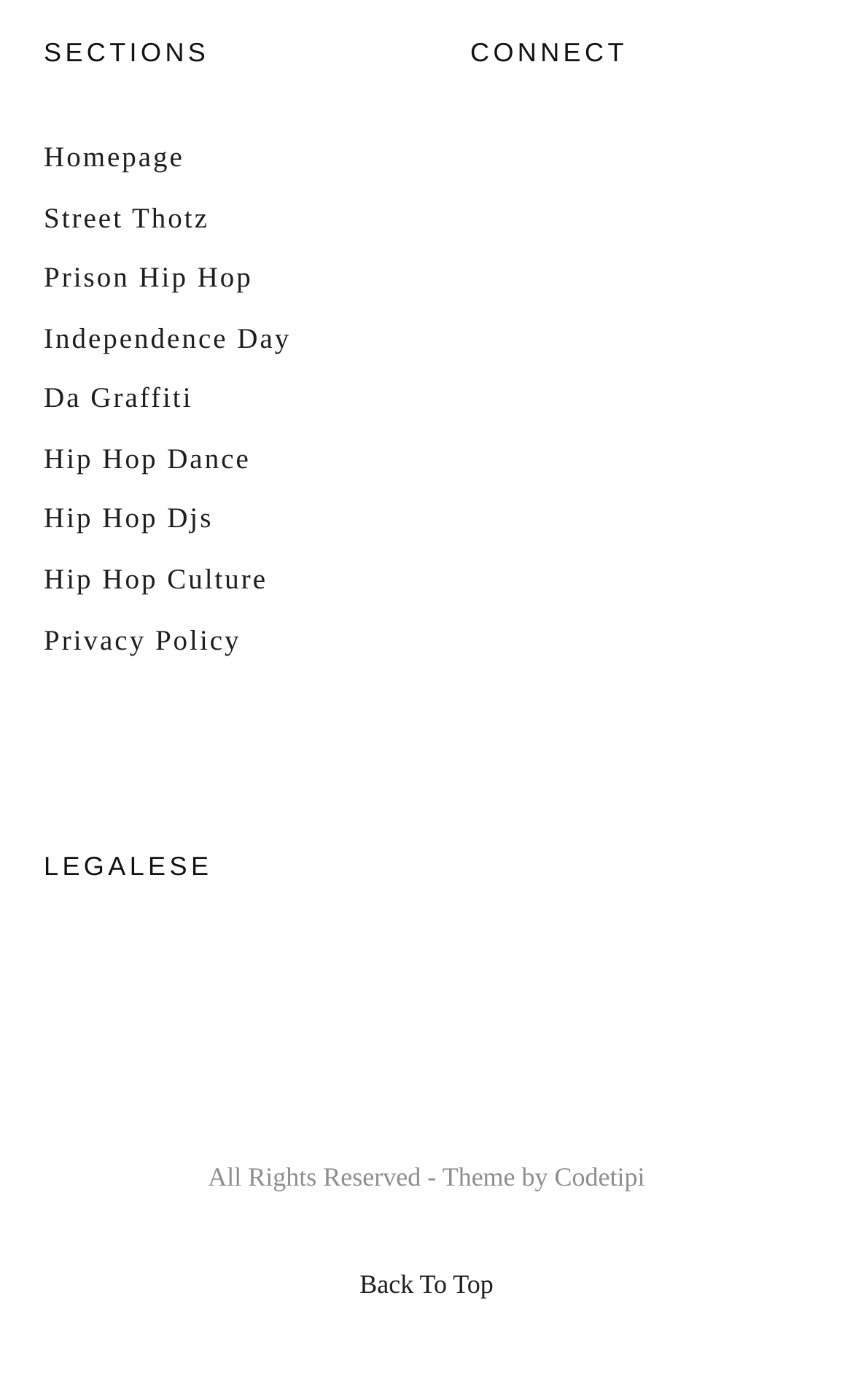How many complementary sections are there?
Refer to the image and respond with a one-word or short-phrase answer.

3